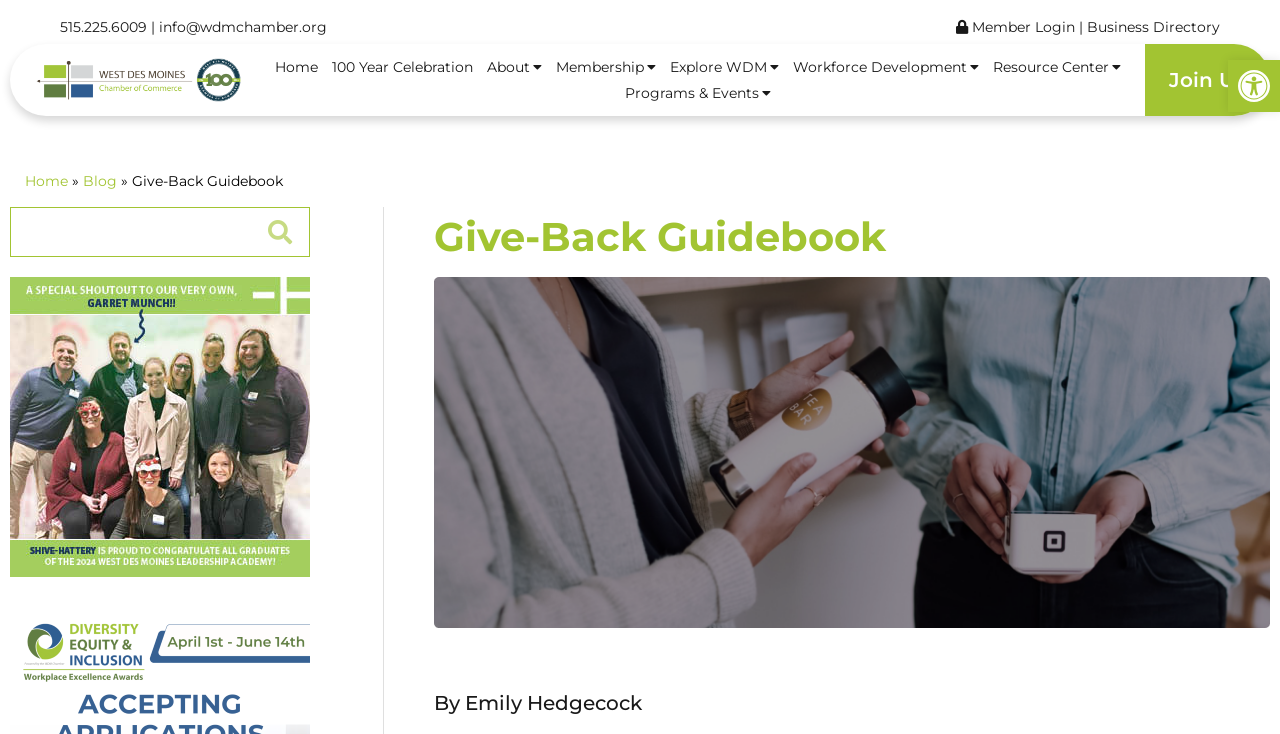Please provide the bounding box coordinates for the UI element as described: "Member Login". The coordinates must be four floats between 0 and 1, represented as [left, top, right, bottom].

[0.747, 0.025, 0.84, 0.049]